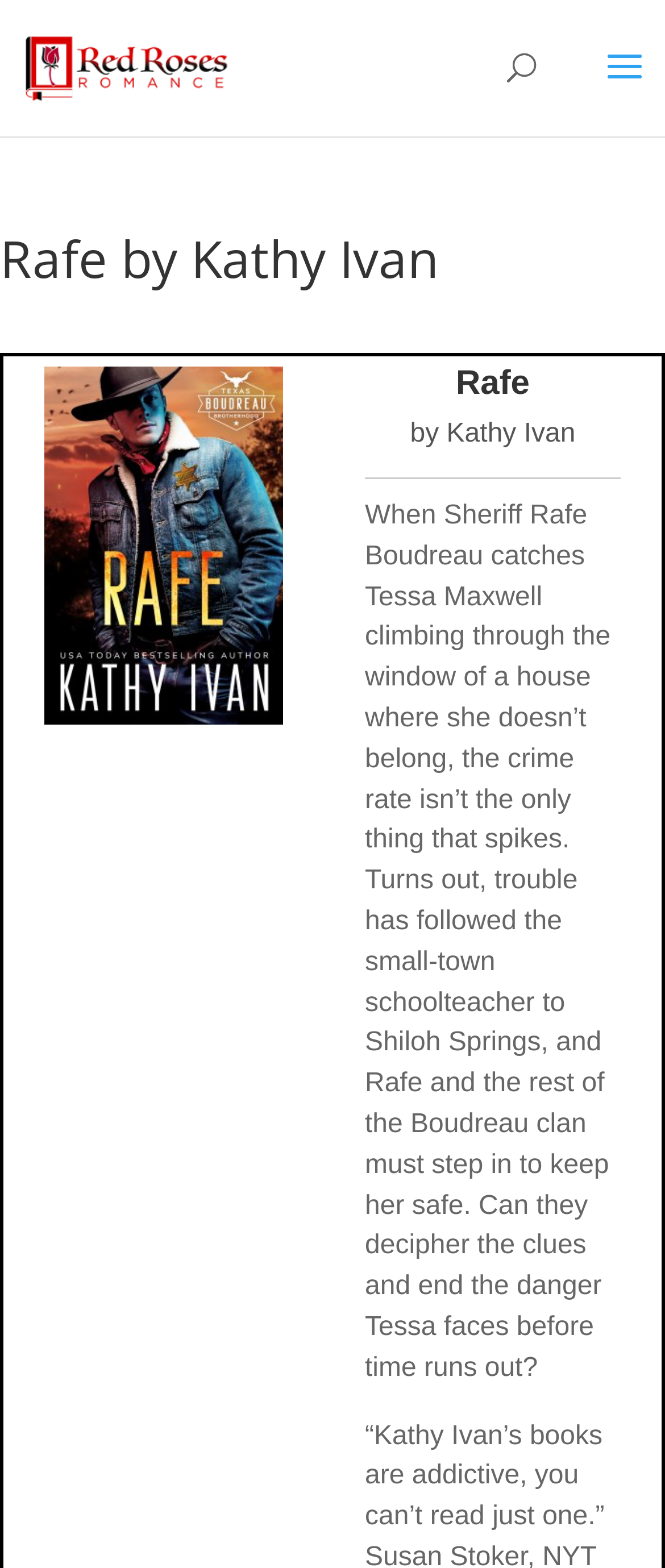Determine the title of the webpage and give its text content.

Rafe by Kathy Ivan